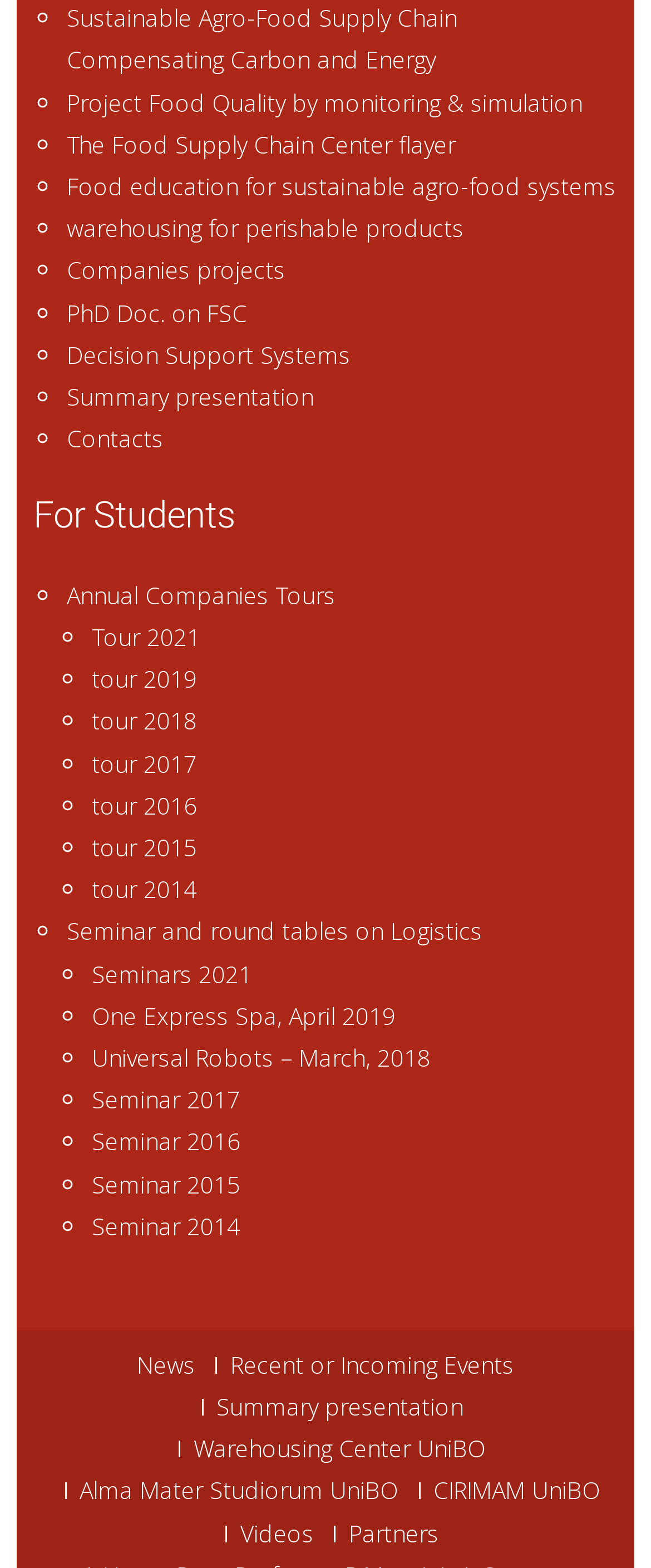Find the bounding box coordinates for the HTML element described in this sentence: "One Express Spa, April 2019". Provide the coordinates as four float numbers between 0 and 1, in the format [left, top, right, bottom].

[0.141, 0.637, 0.608, 0.658]